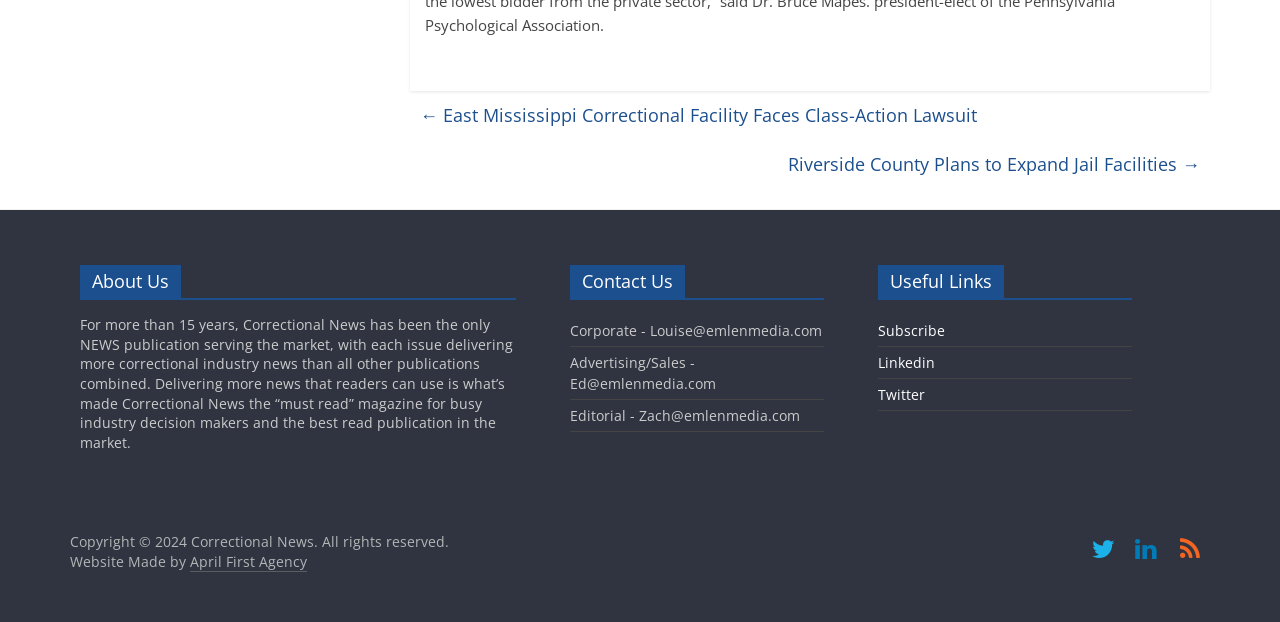Please study the image and answer the question comprehensively:
What social media platform is linked to the Twitter icon?

The icon is labeled as 'Twitter' and is located in the 'Useful Links' section, indicating that it links to the Twitter social media platform.